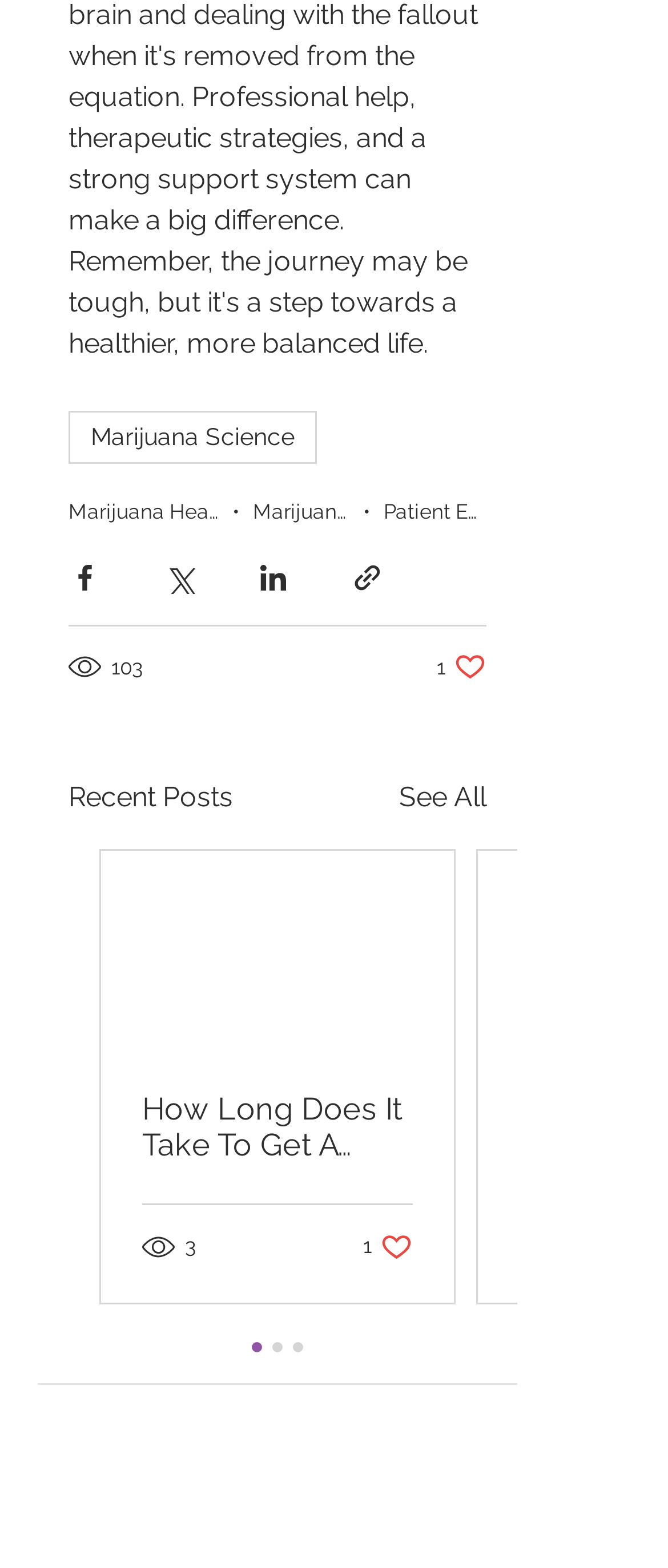Using the webpage screenshot and the element description Marijuana Health & Wellness, determine the bounding box coordinates. Specify the coordinates in the format (top-left x, top-left y, bottom-right x, bottom-right y) with values ranging from 0 to 1.

[0.103, 0.319, 0.515, 0.335]